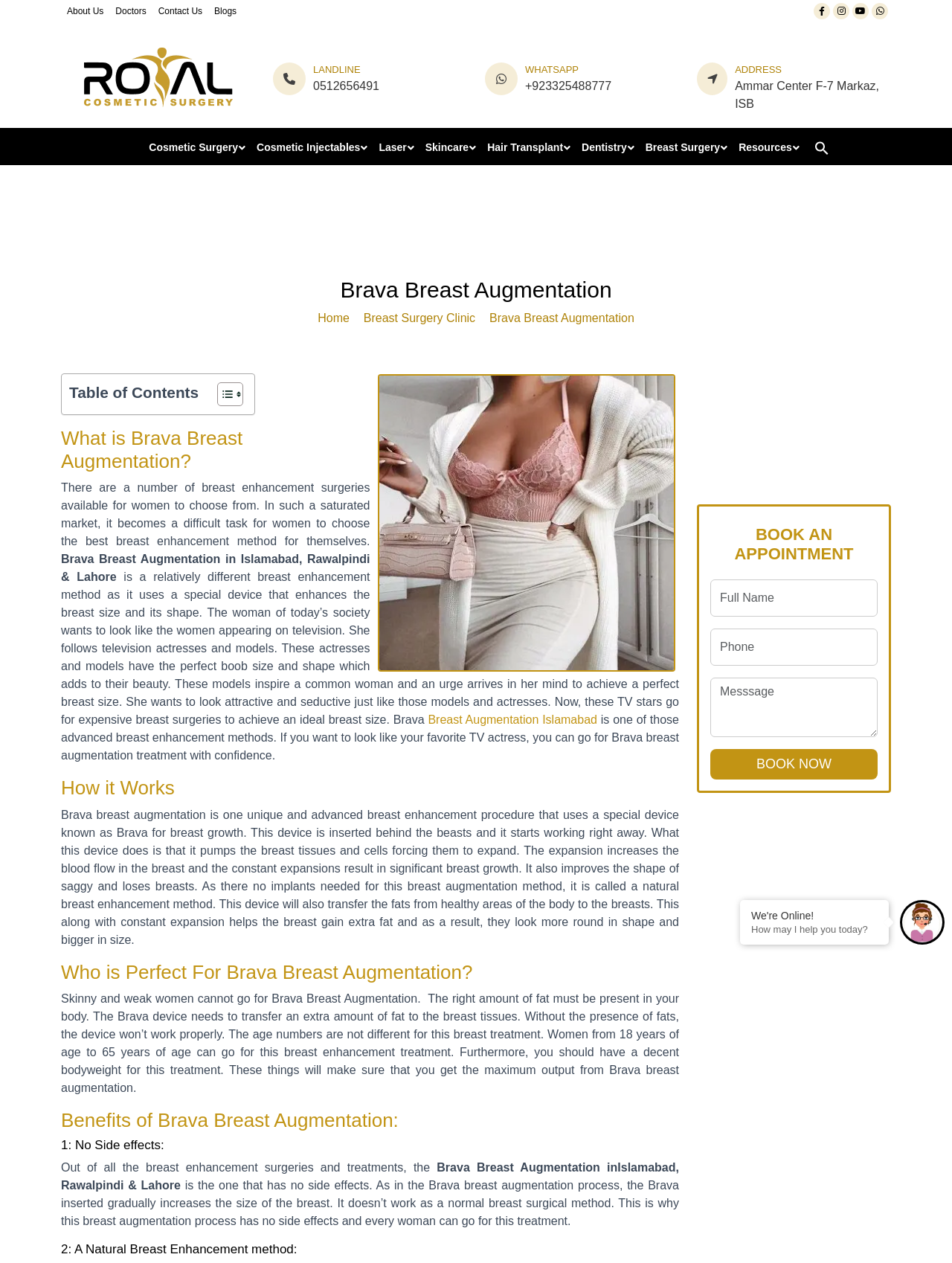Specify the bounding box coordinates for the region that must be clicked to perform the given instruction: "Book an appointment".

[0.746, 0.593, 0.922, 0.617]